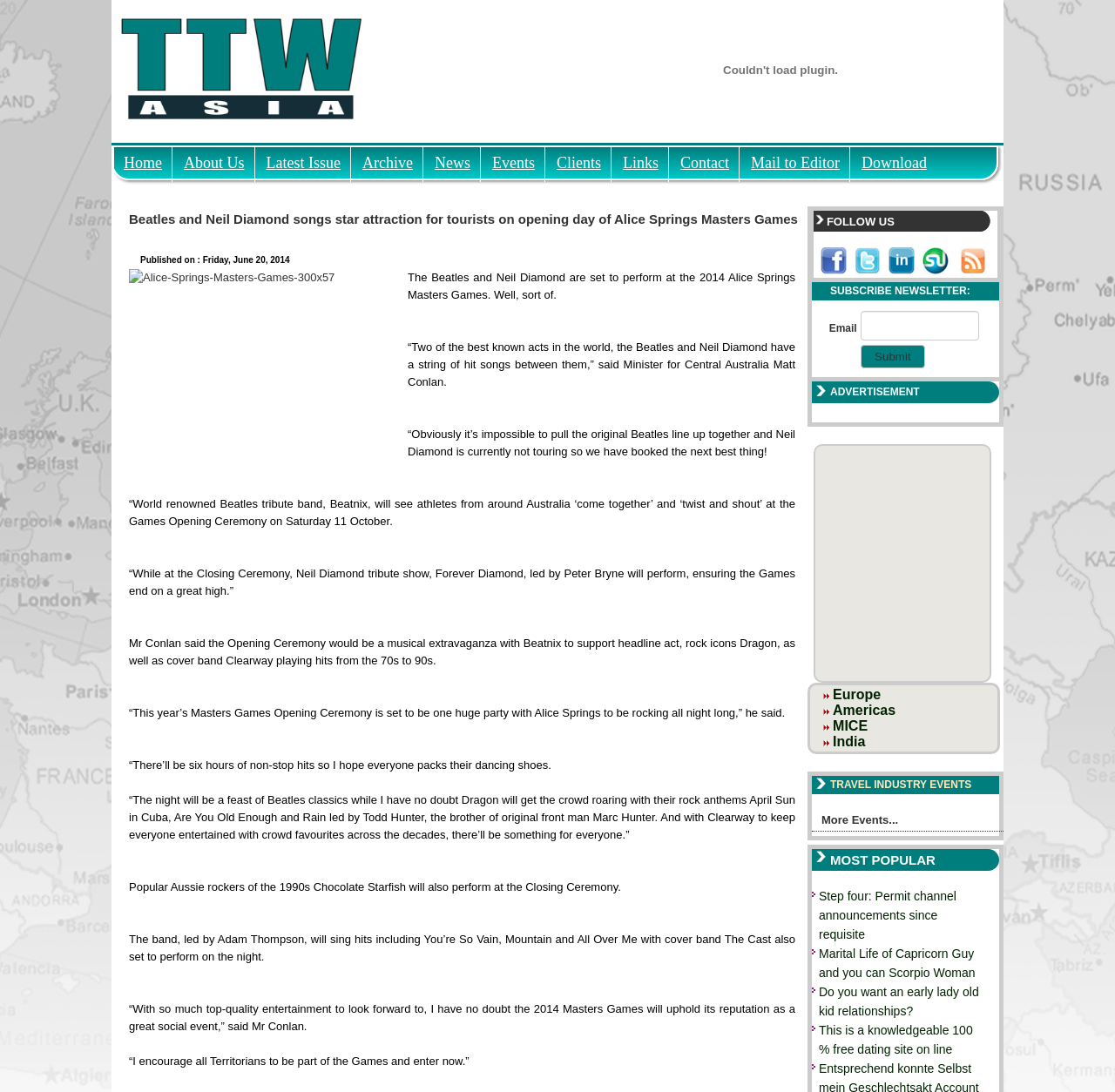Provide the bounding box coordinates, formatted as (top-left x, top-left y, bottom-right x, bottom-right y), with all values being floating point numbers between 0 and 1. Identify the bounding box of the UI element that matches the description: About Us

[0.156, 0.135, 0.228, 0.155]